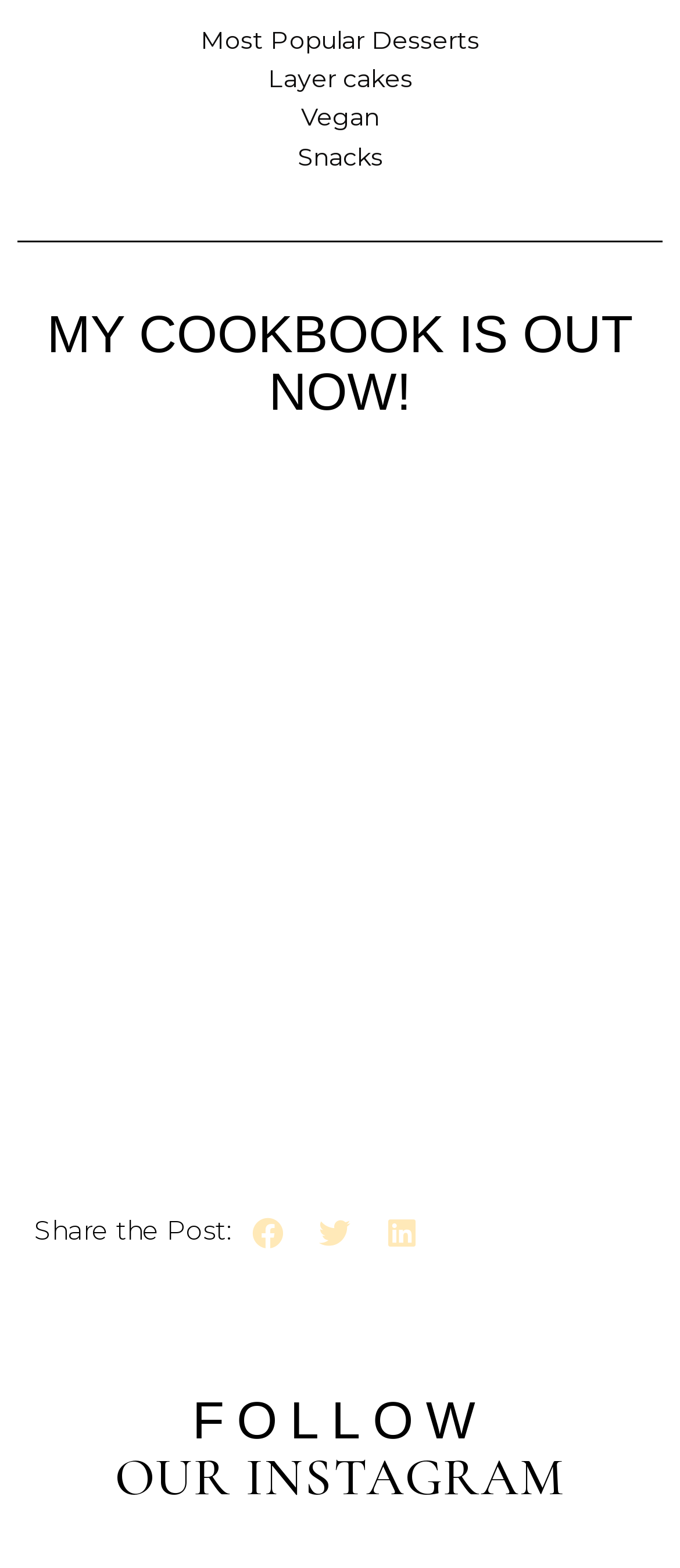Using the details in the image, give a detailed response to the question below:
What is the purpose of the 'ORDER NOW' link?

The link 'Screenshot 2023-01-25 at 12.47.15 ORDER NOW' is associated with the heading 'MY COOKBOOK IS OUT NOW!', implying that the link is for purchasing the cookbook.